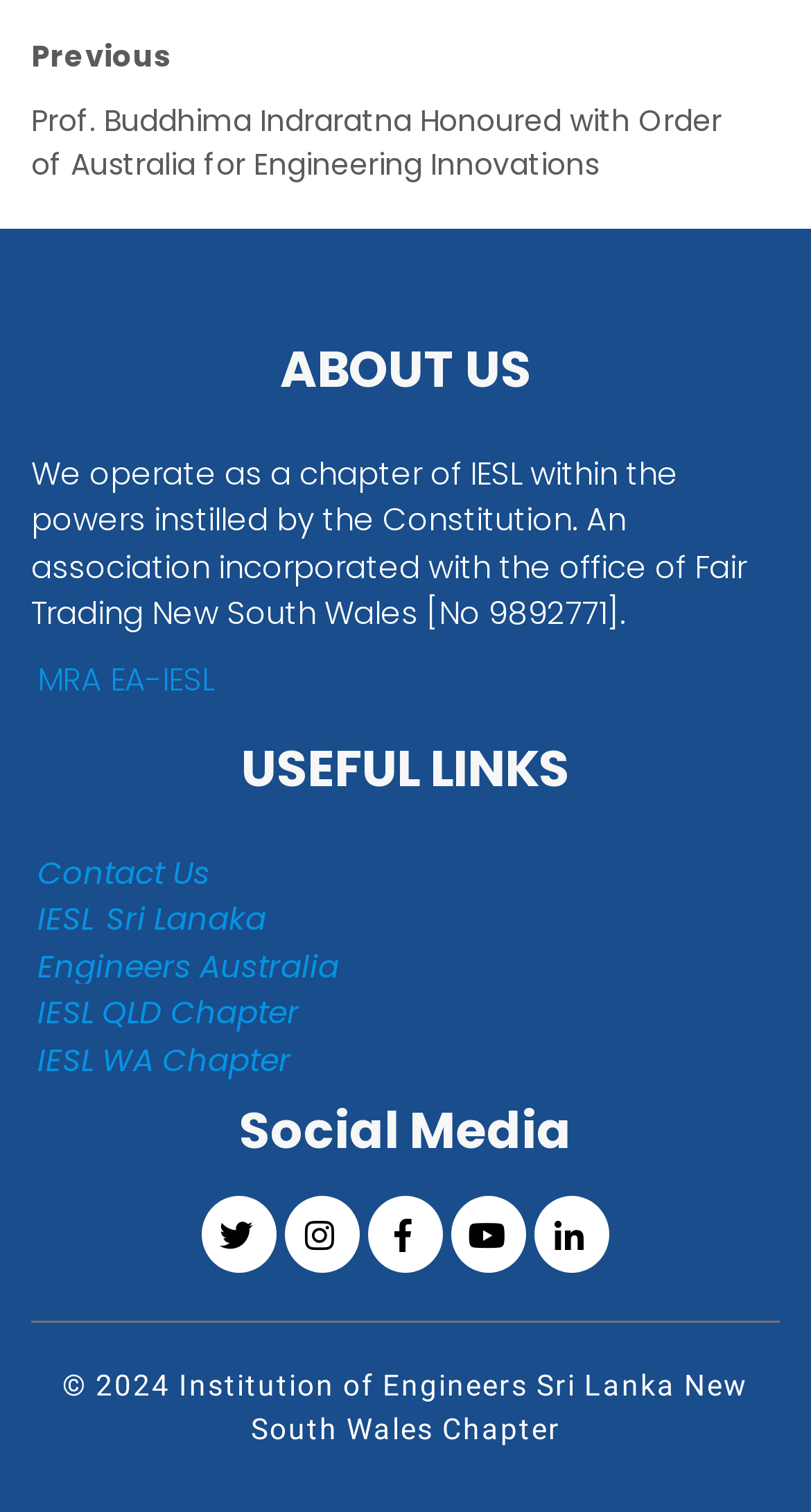Locate the bounding box coordinates of the area that needs to be clicked to fulfill the following instruction: "Visit 'MRA EA-IESL'". The coordinates should be in the format of four float numbers between 0 and 1, namely [left, top, right, bottom].

[0.038, 0.43, 0.272, 0.467]